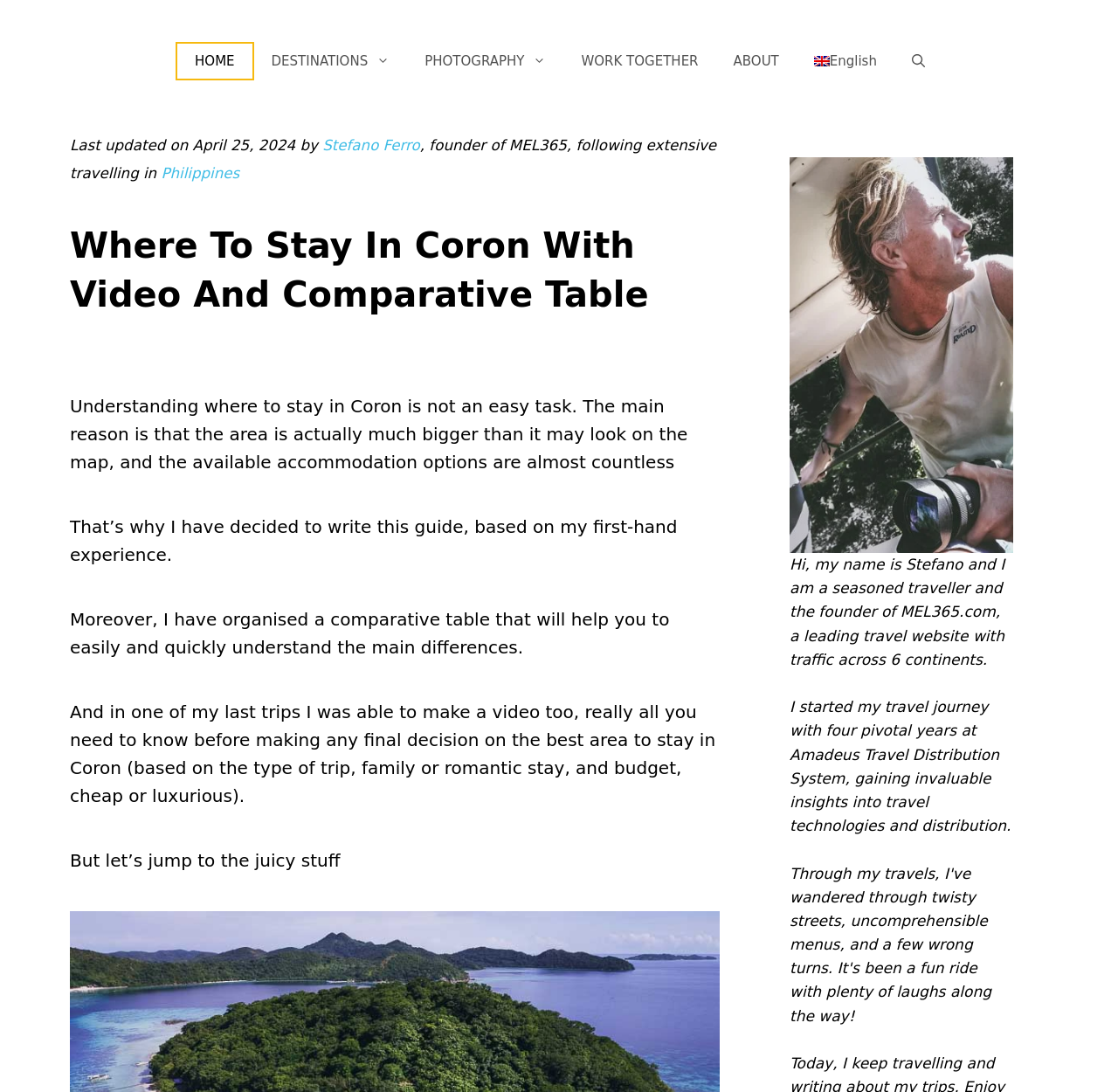Given the element description "WORK TOGETHER" in the screenshot, predict the bounding box coordinates of that UI element.

[0.504, 0.032, 0.64, 0.08]